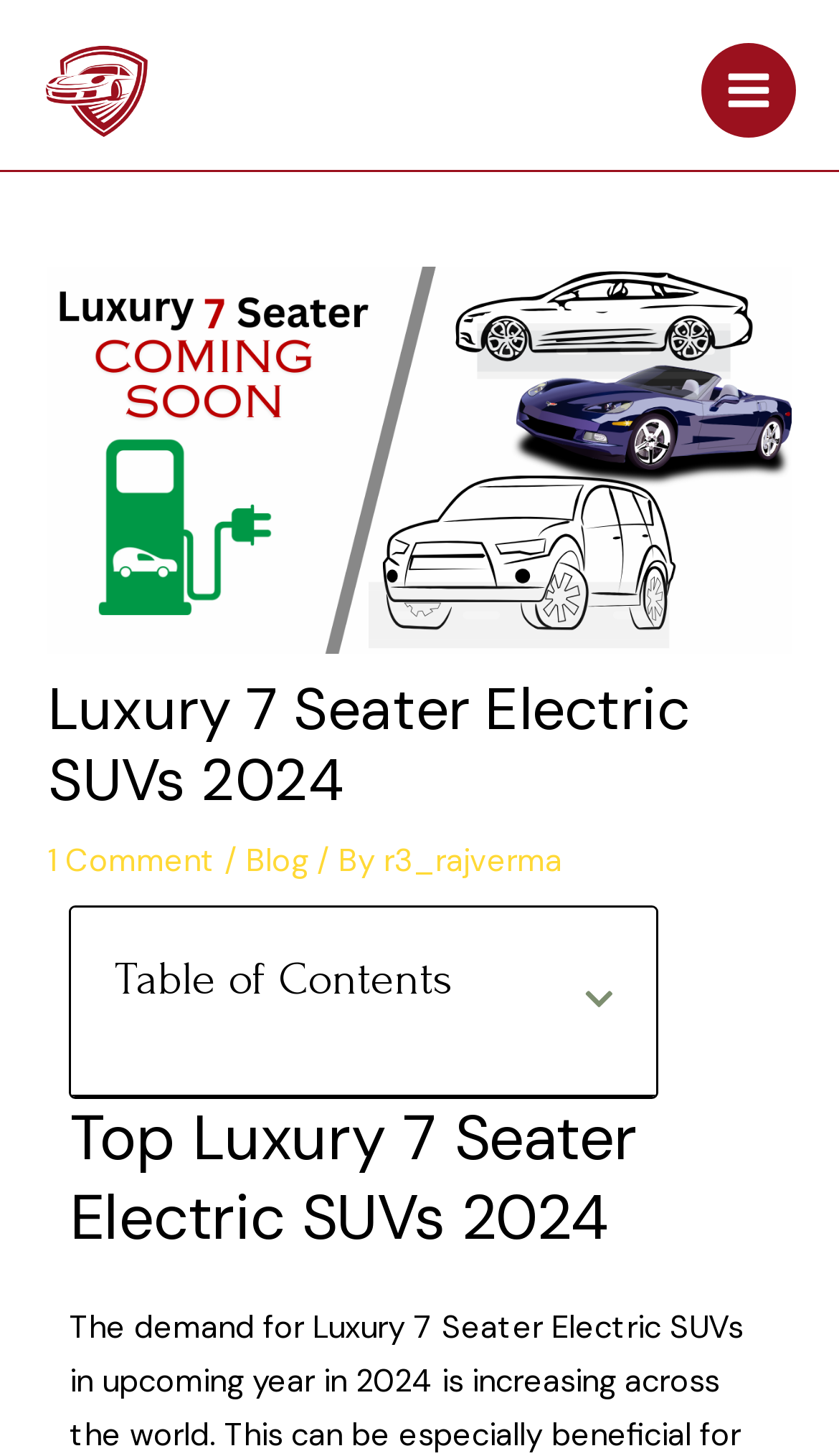Generate a comprehensive description of the contents of the webpage.

This webpage is about Luxury 7 Seater Electric SUVs in 2024, featuring a list of top models from various manufacturers. At the top left, there is a logo image with a link to "Bike Accessories | Car Accessories | Vehicle Information | Bikewallah". Below the logo, there is a main menu button on the top right. 

The main content of the webpage is divided into sections. The first section has a large header image with the title "Luxury 7 Seater Electric SUVs 2024" and a heading with the same text. Below the title, there are links to comments, a blog, and the author's name. 

Further down, there is a "Table of Contents" section with a button to open or close it. The main content of the webpage starts with a heading "Top Luxury 7 Seater Electric SUVs 2024", which suggests that the webpage will provide information about the top luxury 7-seater electric SUVs available in 2024.